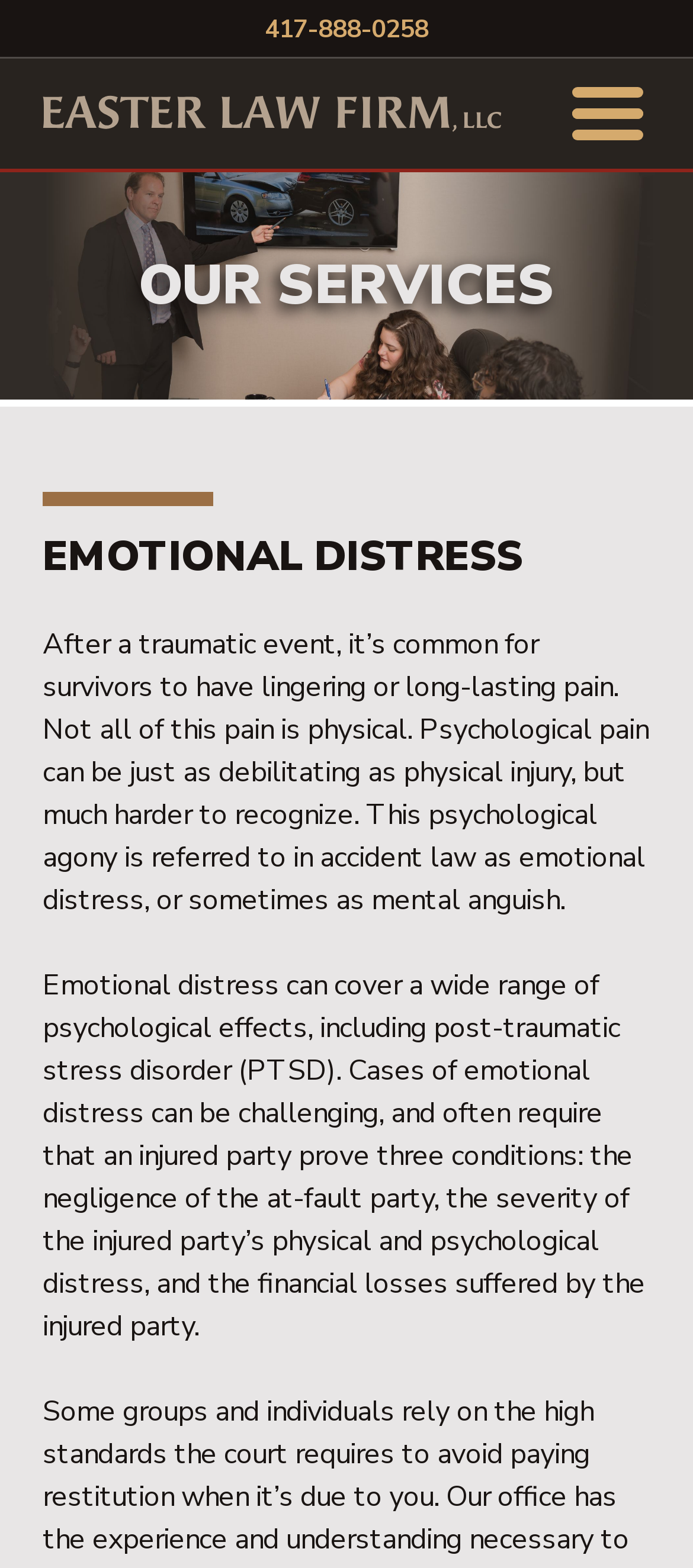Provide an in-depth caption for the contents of the webpage.

The webpage is about Emotional Distress, a legal service provided by Easter Law Firm. At the top of the page, there is a phone number, 417-888-0258, displayed prominently. Below the phone number, there is a link to Easter Law Firm, LLC, accompanied by an image with the same name. To the right of the link, there is a button labeled "PRIMARY MENU".

The main content of the page is divided into sections, with a heading "OUR SERVICES" at the top. Under this heading, there is a subheading "EMOTIONAL DISTRESS" that spans almost the entire width of the page. Below the subheading, there are two paragraphs of text that explain what emotional distress is, its effects, and the conditions required to prove it in a legal case. The text describes emotional distress as a psychological pain that can be debilitating and harder to recognize than physical injury, and mentions that it can include post-traumatic stress disorder (PTSD).